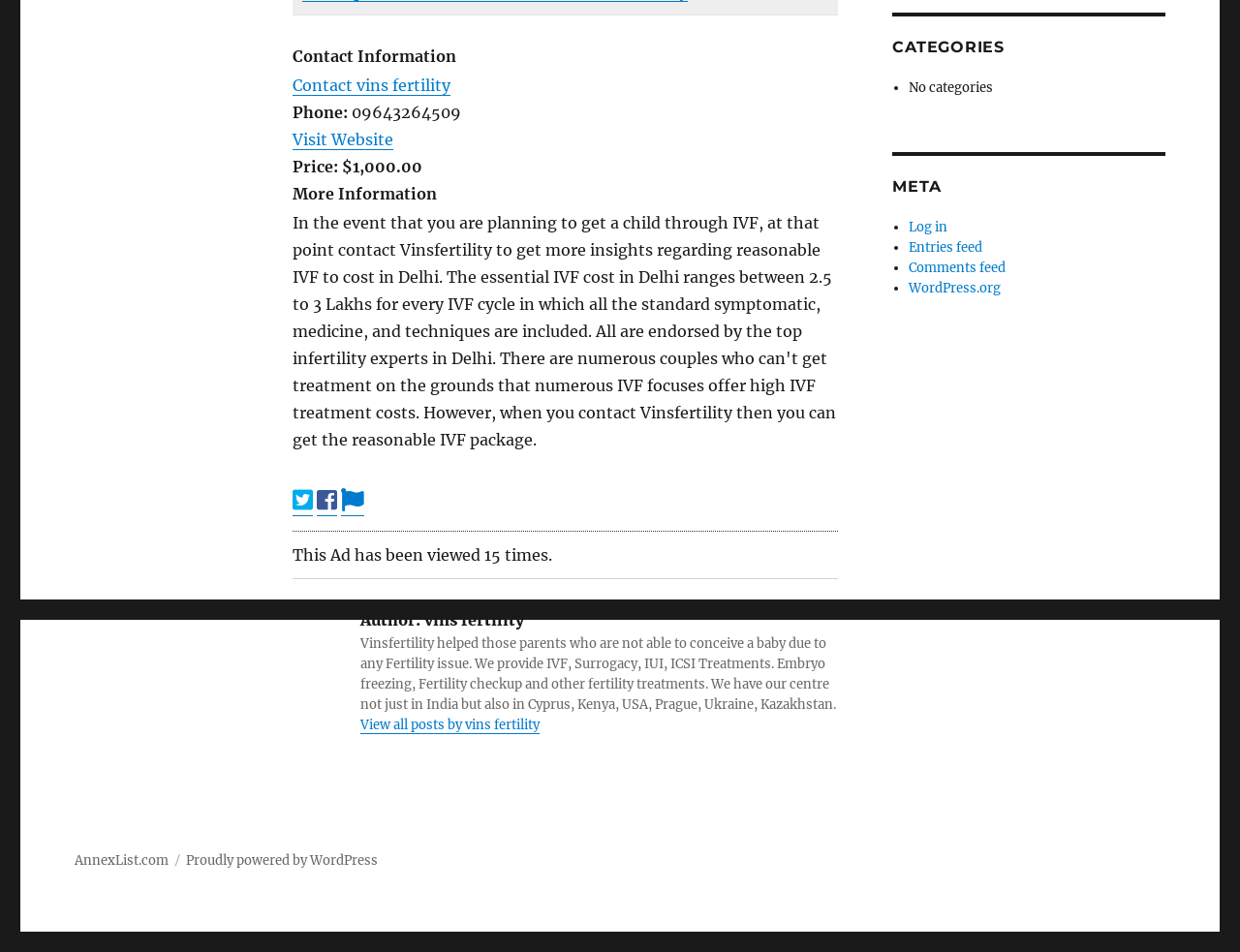Using the element description provided, determine the bounding box coordinates in the format (top-left x, top-left y, bottom-right x, bottom-right y). Ensure that all values are floating point numbers between 0 and 1. Element description: Proudly powered by WordPress

[0.15, 0.895, 0.305, 0.913]